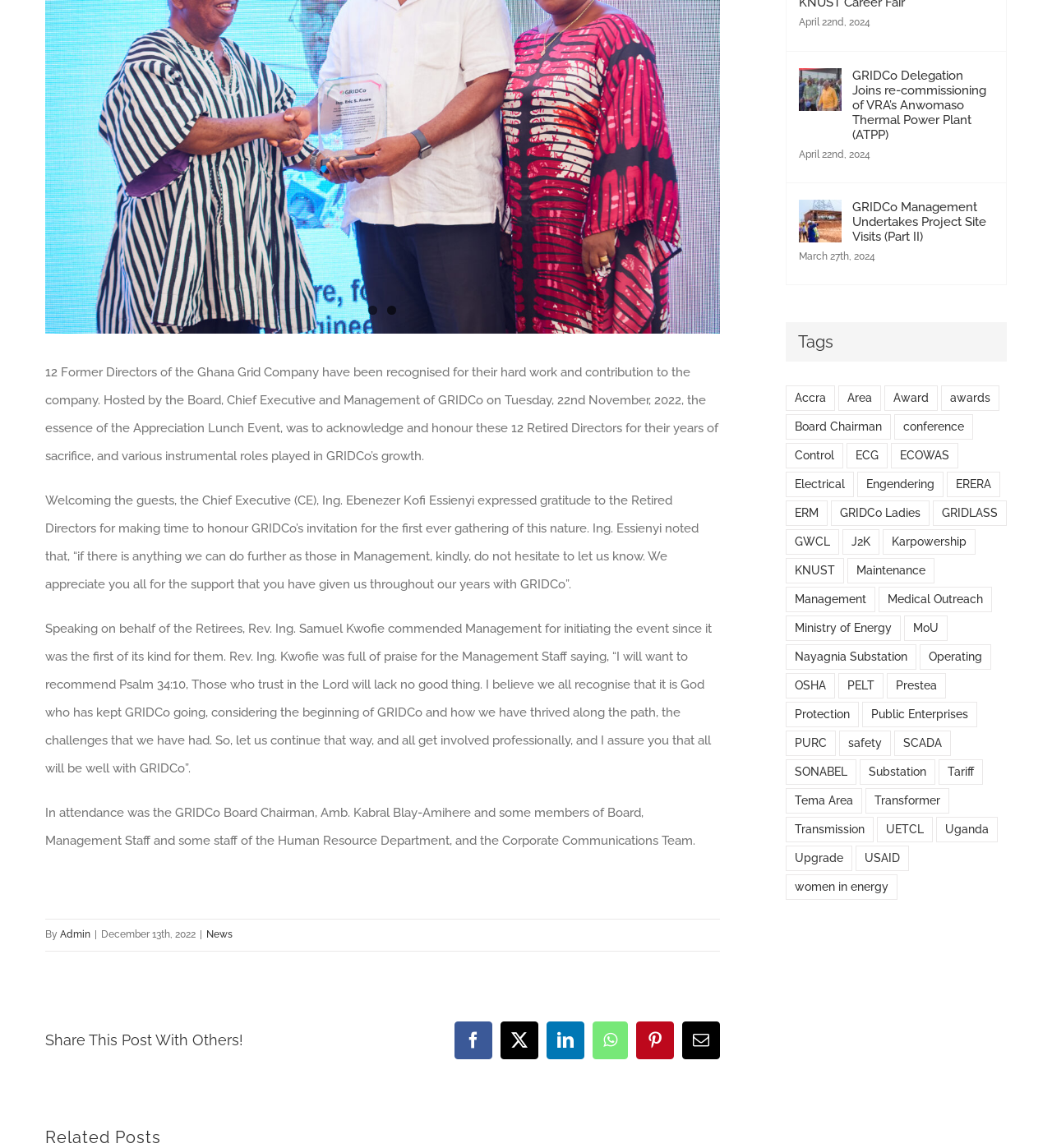Provide the bounding box coordinates of the HTML element this sentence describes: "HOME". The bounding box coordinates consist of four float numbers between 0 and 1, i.e., [left, top, right, bottom].

None